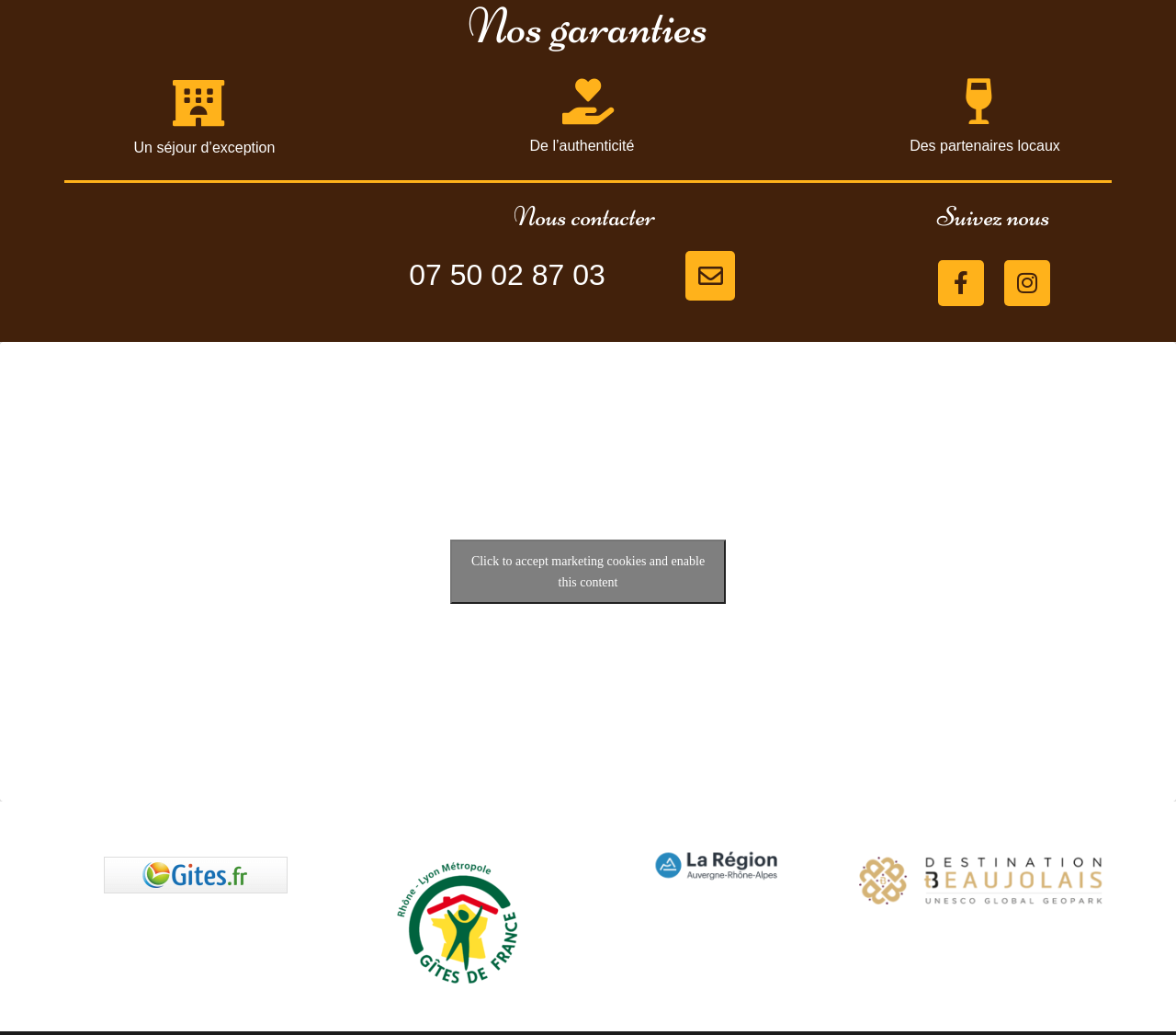Extract the bounding box coordinates for the described element: "Instagram". The coordinates should be represented as four float numbers between 0 and 1: [left, top, right, bottom].

[0.854, 0.251, 0.893, 0.296]